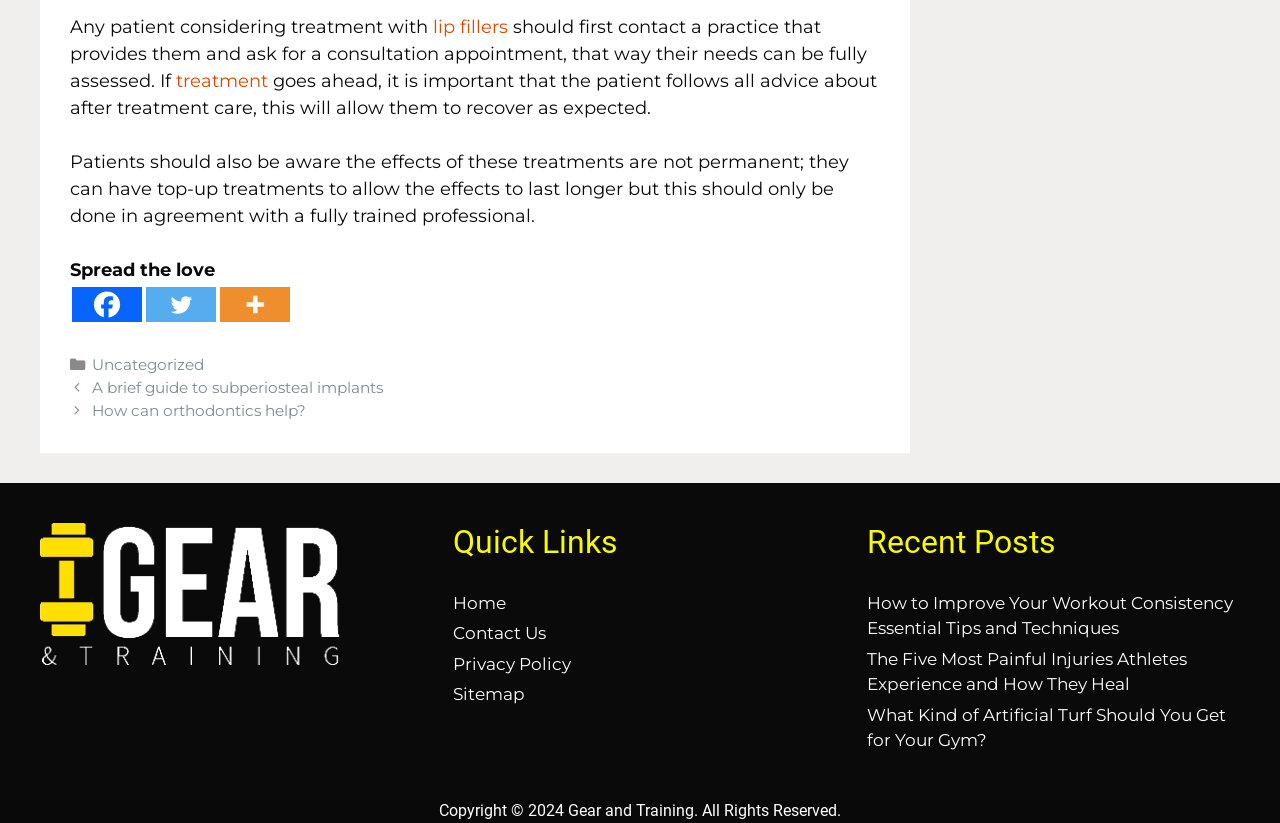Can you find the bounding box coordinates of the area I should click to execute the following instruction: "Go to Home page"?

[0.354, 0.721, 0.396, 0.745]